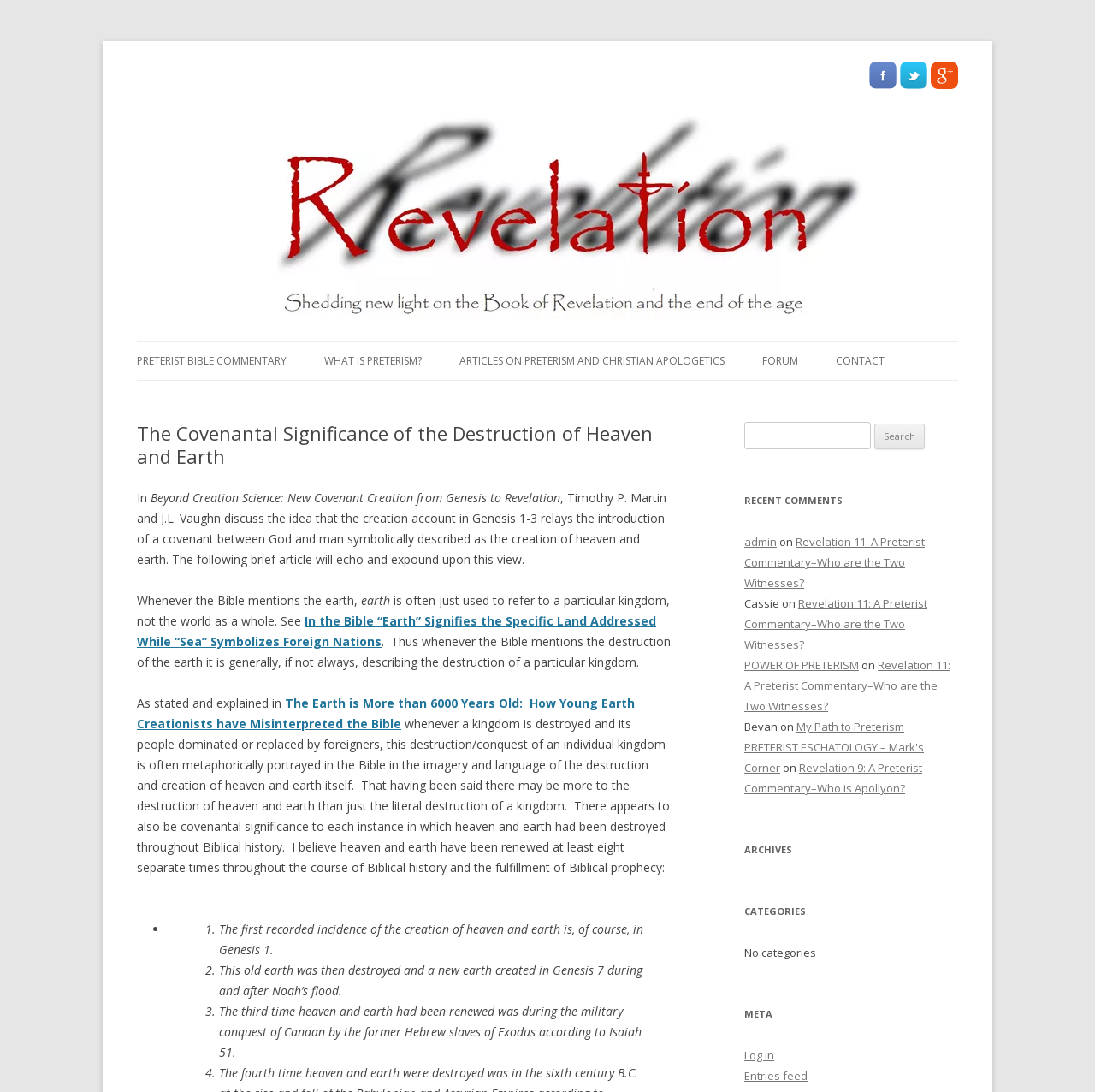Determine the main heading of the webpage and generate its text.

The Covenantal Significance of the Destruction of Heaven and Earth